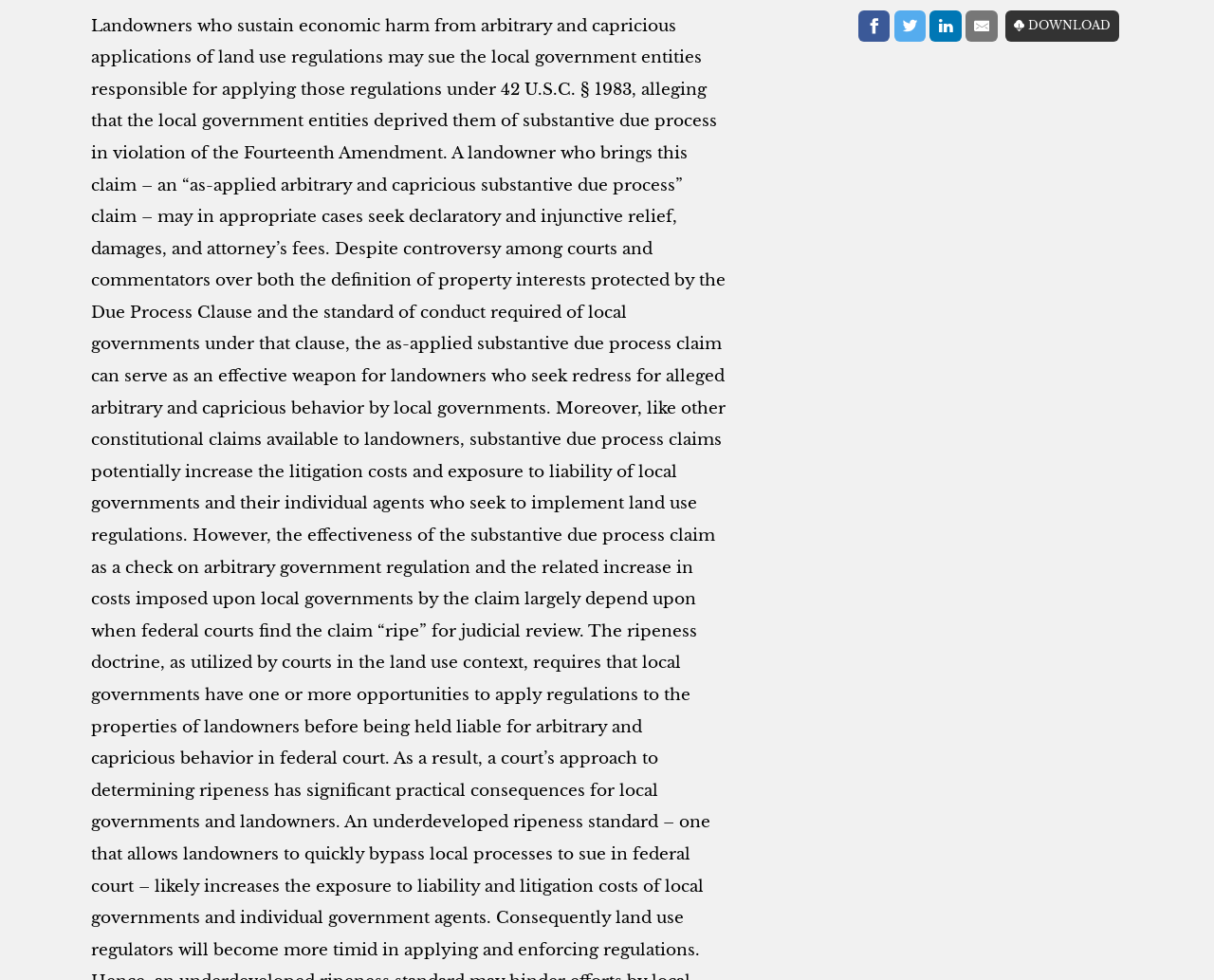Find and provide the bounding box coordinates for the UI element described here: "Twitter". The coordinates should be given as four float numbers between 0 and 1: [left, top, right, bottom].

[0.736, 0.01, 0.763, 0.043]